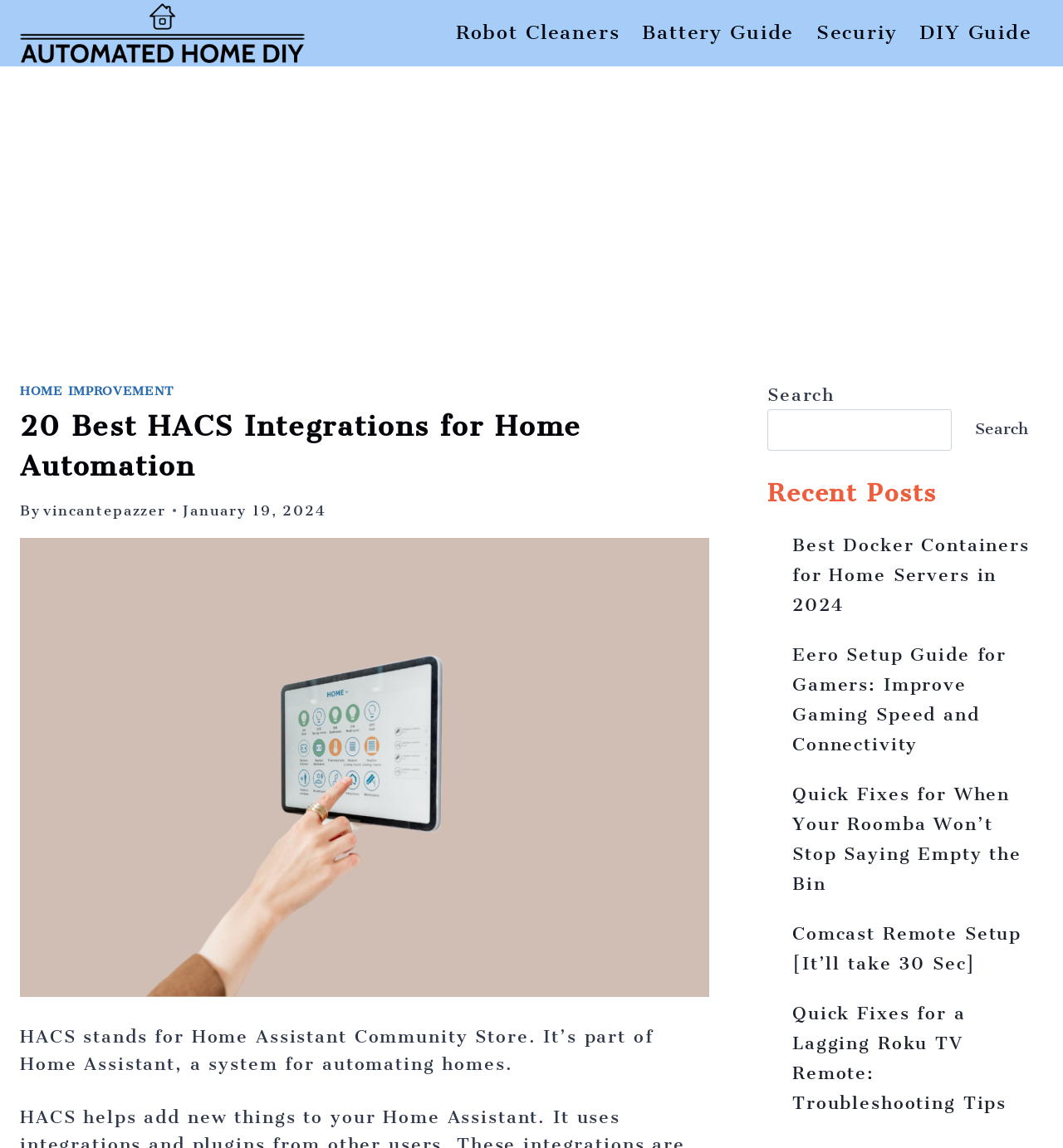Please provide a brief answer to the question using only one word or phrase: 
What can be found in the 'Primary Navigation' section?

Links to other pages